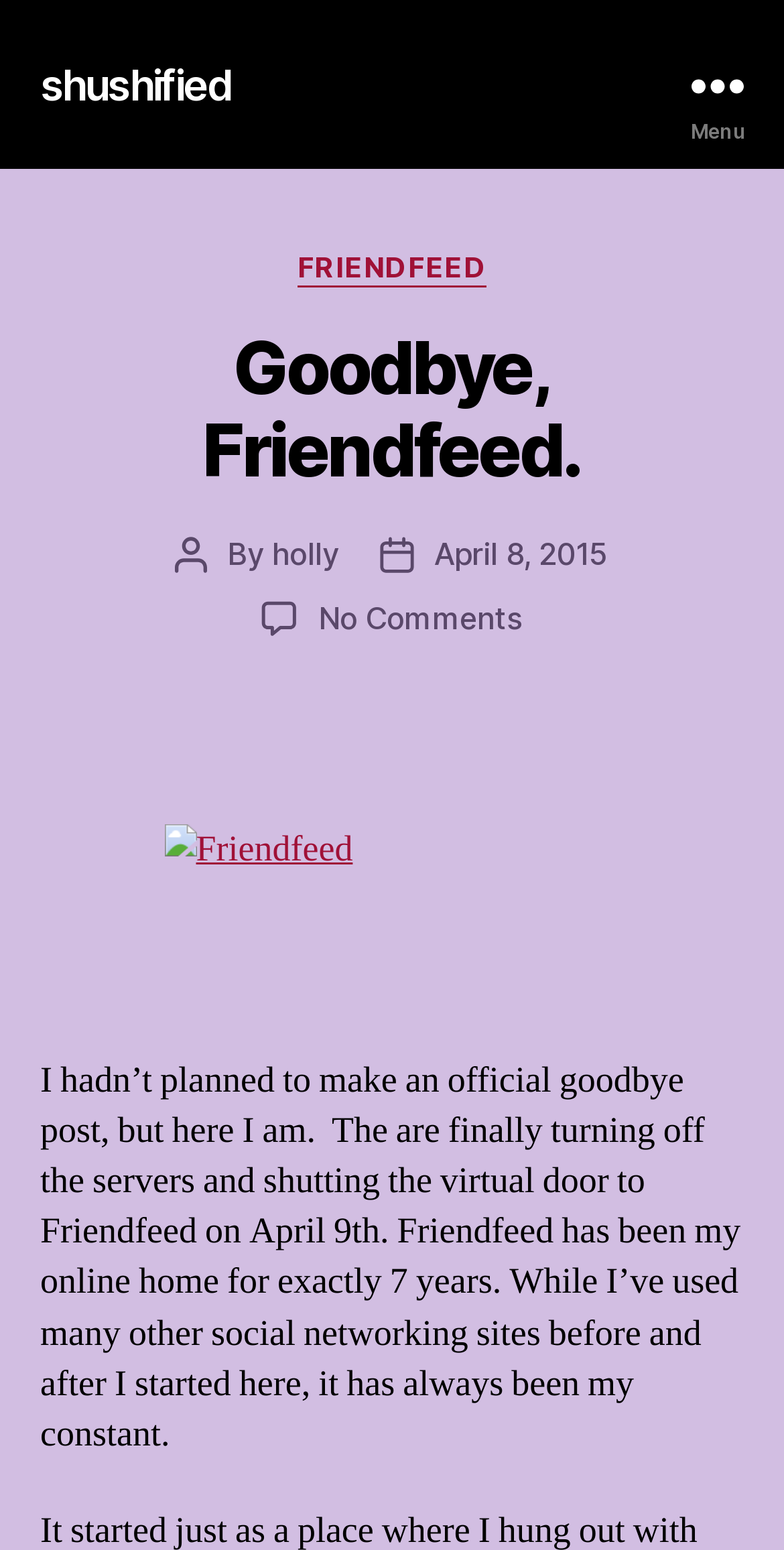Identify the bounding box coordinates of the region I need to click to complete this instruction: "Click on the 'Menu' button".

[0.831, 0.0, 1.0, 0.109]